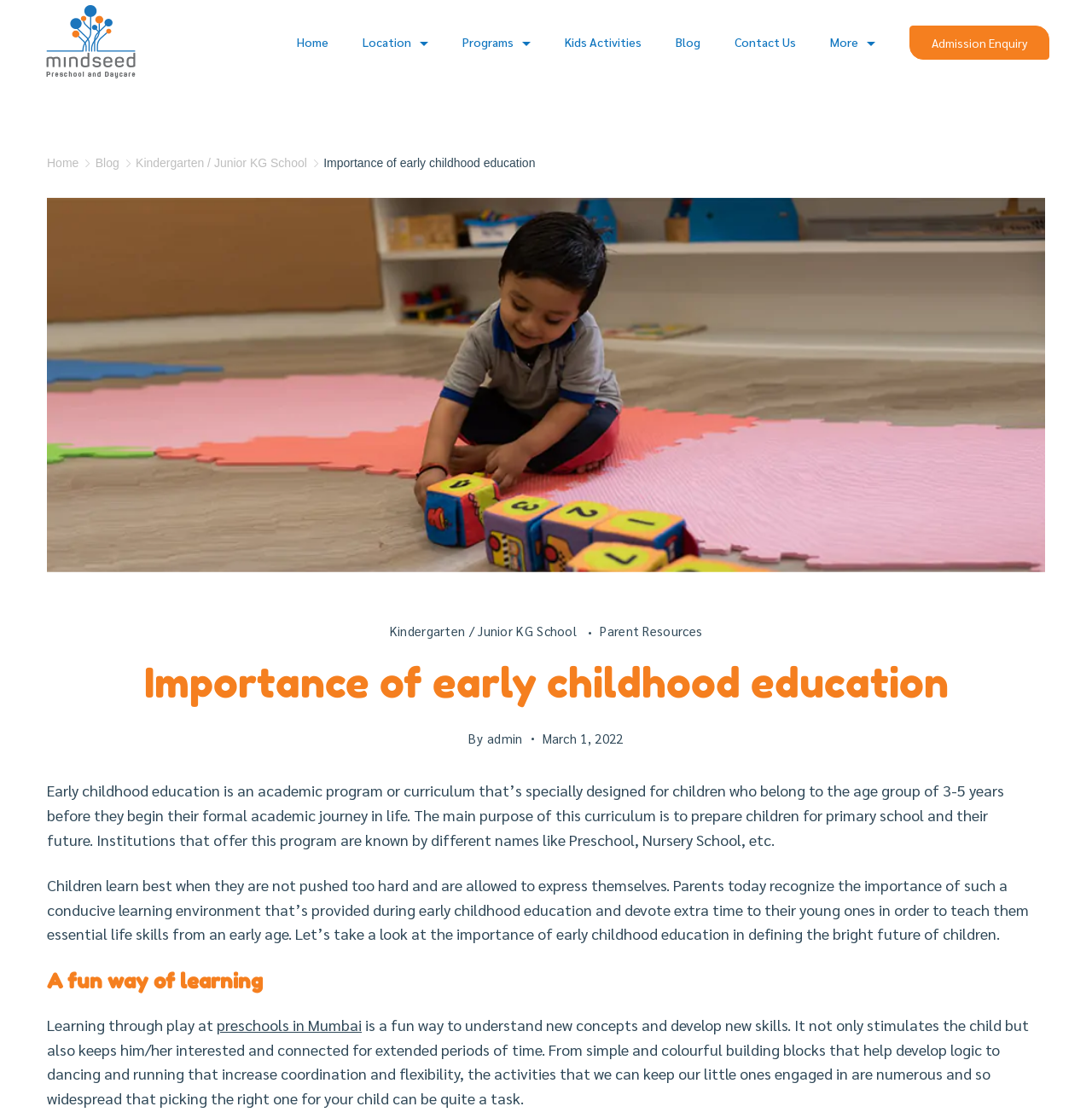Examine the screenshot and answer the question in as much detail as possible: What can be developed through activities in preschools?

According to the webpage, activities in preschools, such as playing with building blocks and dancing, can help develop logic and coordination in children. These activities are numerous and widespread, and picking the right one for a child can be a task.